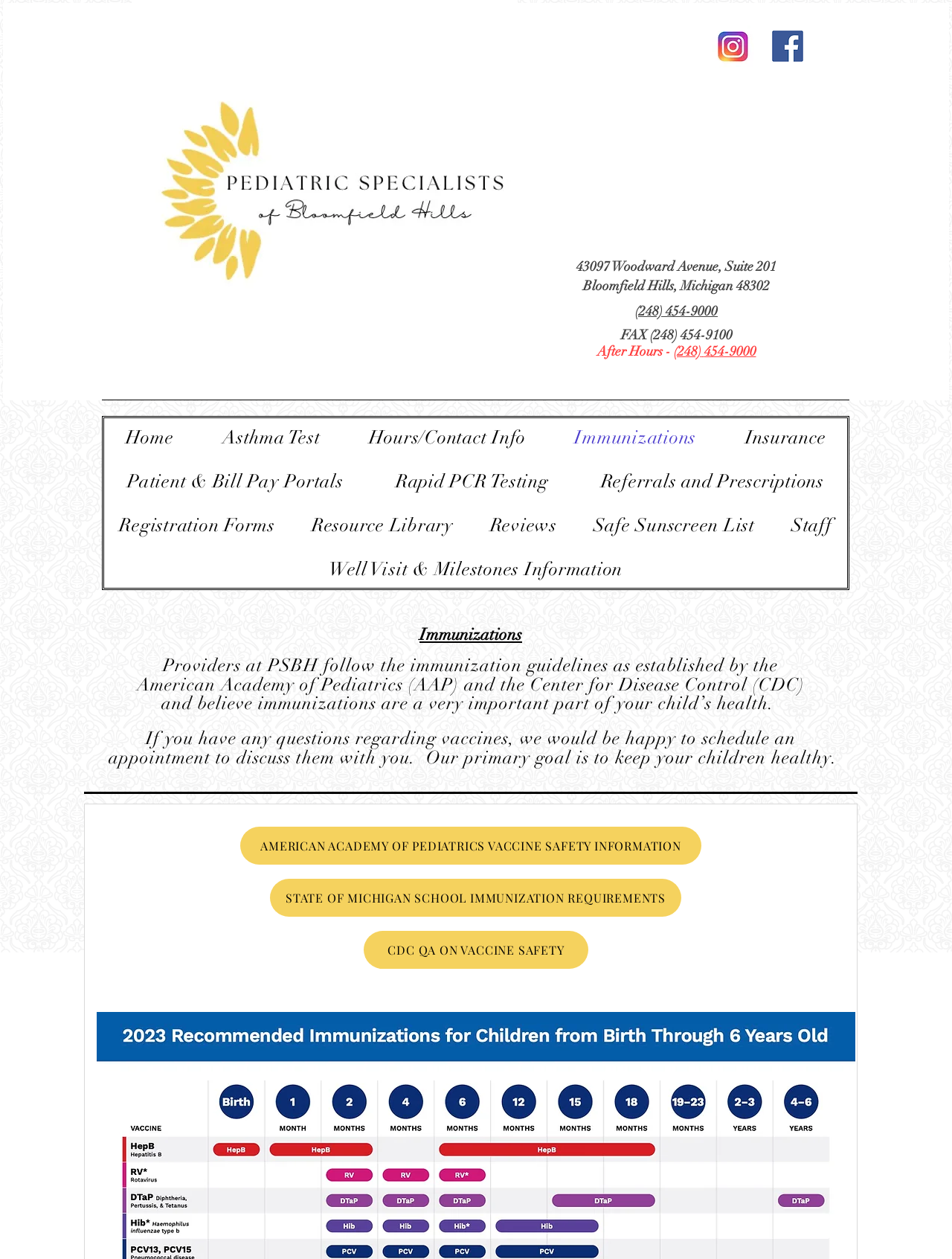Please identify the bounding box coordinates of the element's region that should be clicked to execute the following instruction: "Read about American Academy of Pediatrics vaccine safety information". The bounding box coordinates must be four float numbers between 0 and 1, i.e., [left, top, right, bottom].

[0.252, 0.657, 0.737, 0.687]